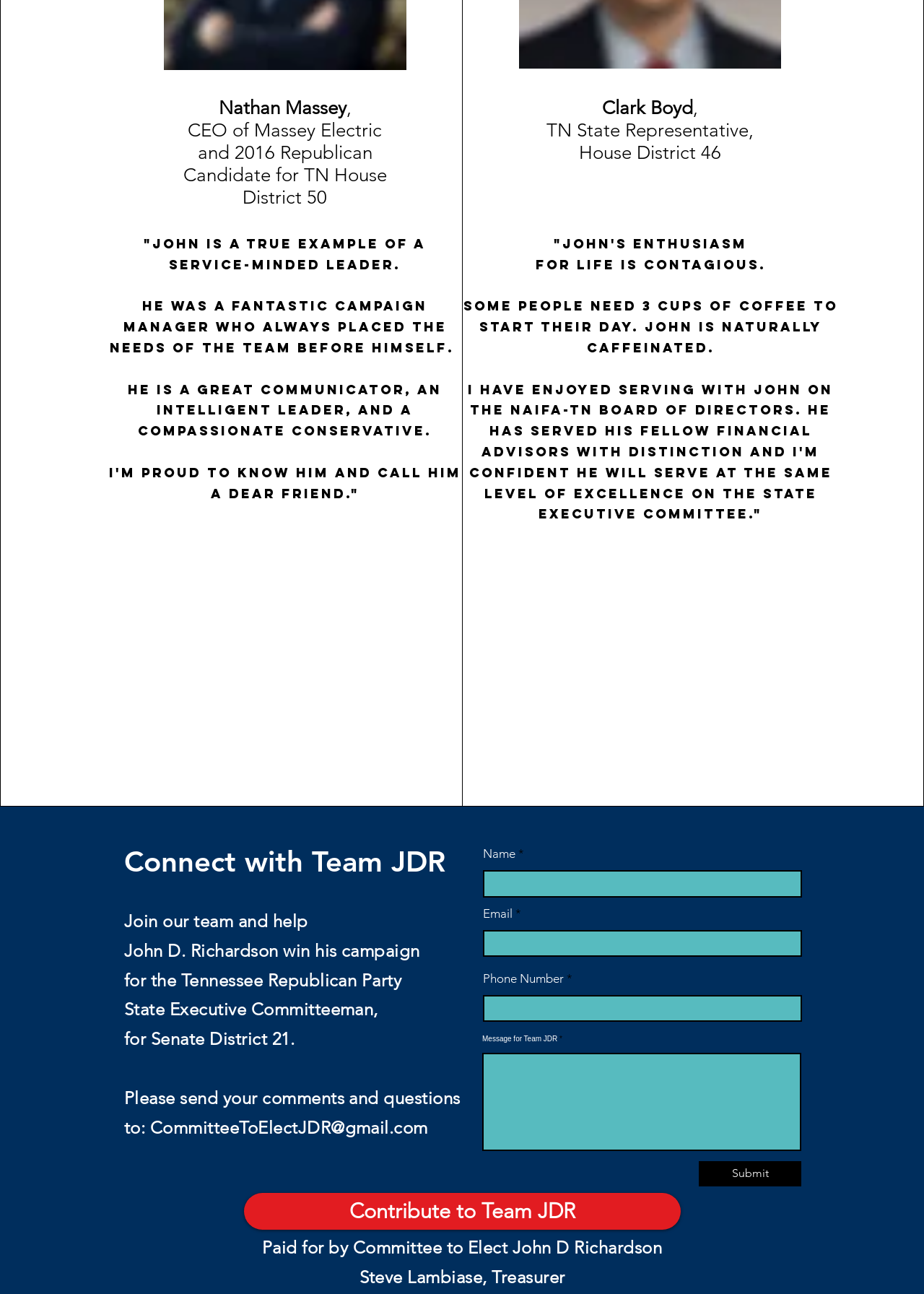Answer the question briefly using a single word or phrase: 
How many social media links are on the webpage?

3